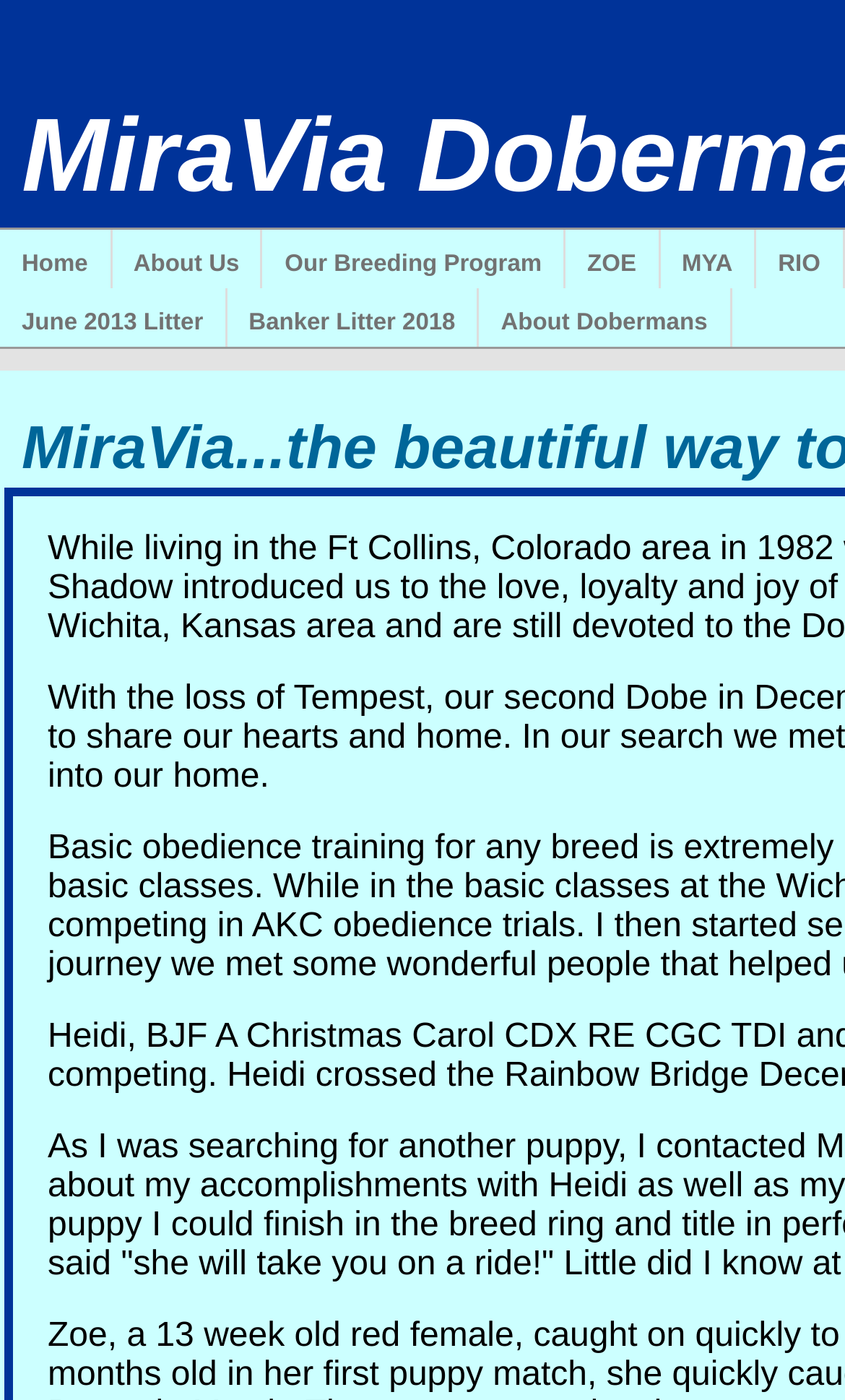Provide a single word or phrase answer to the question: 
What is the first link on the webpage?

Home